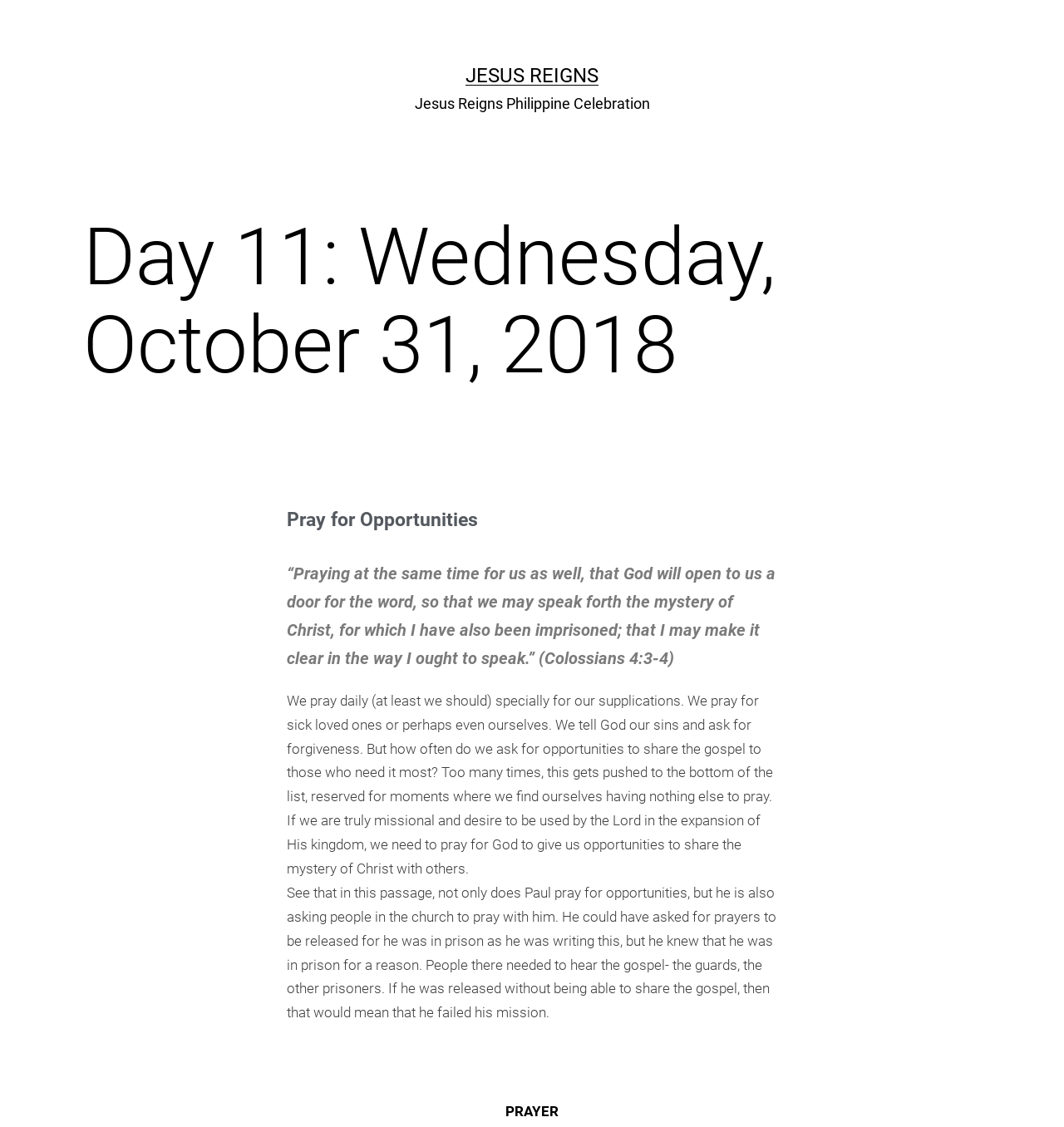Create a detailed narrative of the webpage’s visual and textual elements.

The webpage appears to be a devotional or inspirational article, with a focus on prayer and evangelism. At the top, there is a prominent link labeled "JESUS REIGNS" and a title "Jesus Reigns Philippine Celebration". Below this, there is a header section with the title "Day 11: Wednesday, October 31, 2018" and a subheading "Pray for Opportunities".

The main content of the page is a passage of text that discusses the importance of praying for opportunities to share the gospel with others. The text is divided into four paragraphs, each exploring a different aspect of prayer and evangelism. The first paragraph quotes a Bible verse from Colossians 4:3-4, while the subsequent paragraphs provide reflections and insights on the importance of praying for opportunities to share the gospel.

At the bottom of the page, there is a section labeled "PRAYER", which may serve as a call to action or a prompt for readers to engage in prayer.

Throughout the page, the text is arranged in a clear and readable format, with headings and paragraphs that guide the reader through the content. There are no images on the page, and the focus is primarily on the written text.